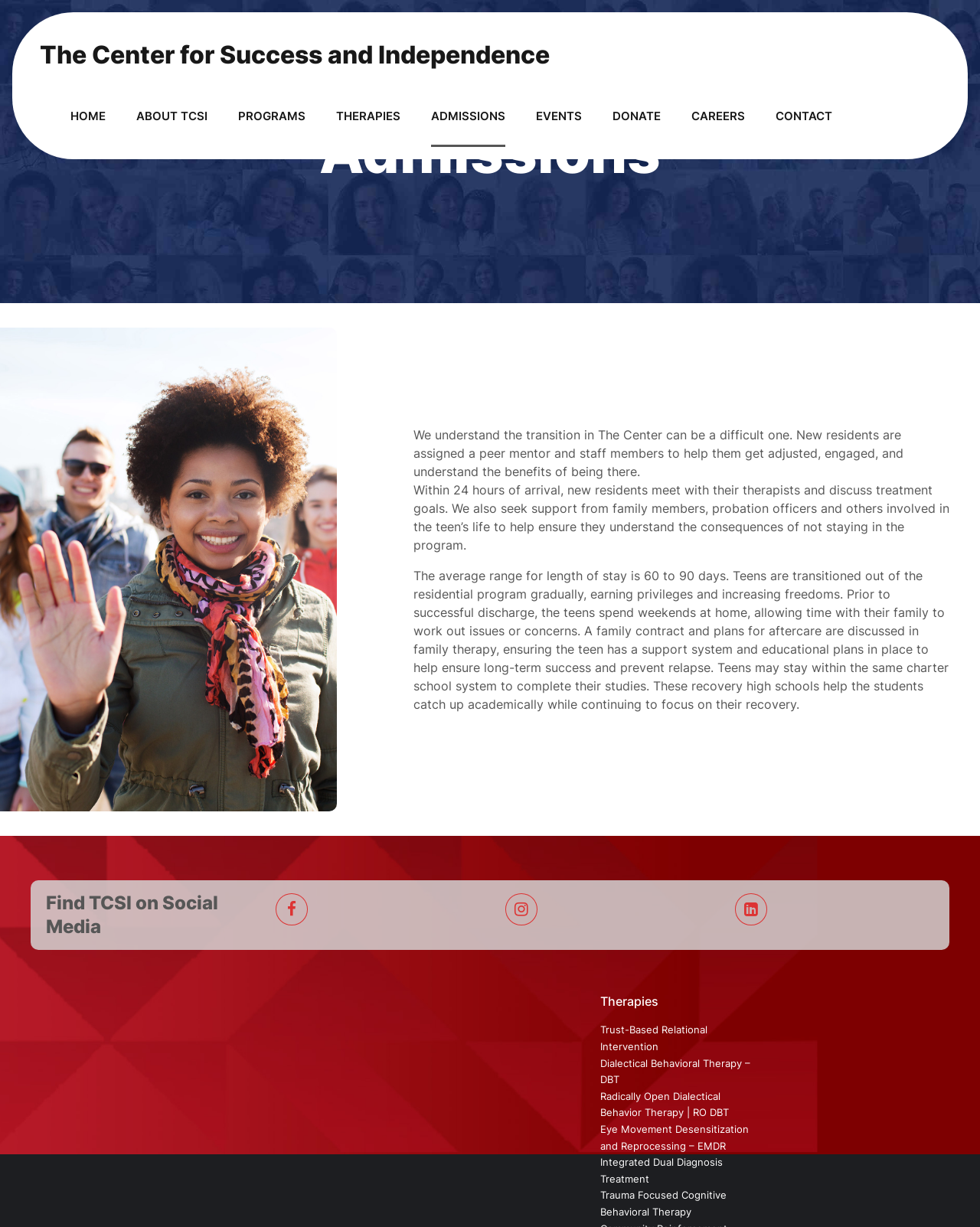Please find the bounding box coordinates of the element that needs to be clicked to perform the following instruction: "View details of Ultrasonic Oxygen Sensor". The bounding box coordinates should be four float numbers between 0 and 1, represented as [left, top, right, bottom].

None